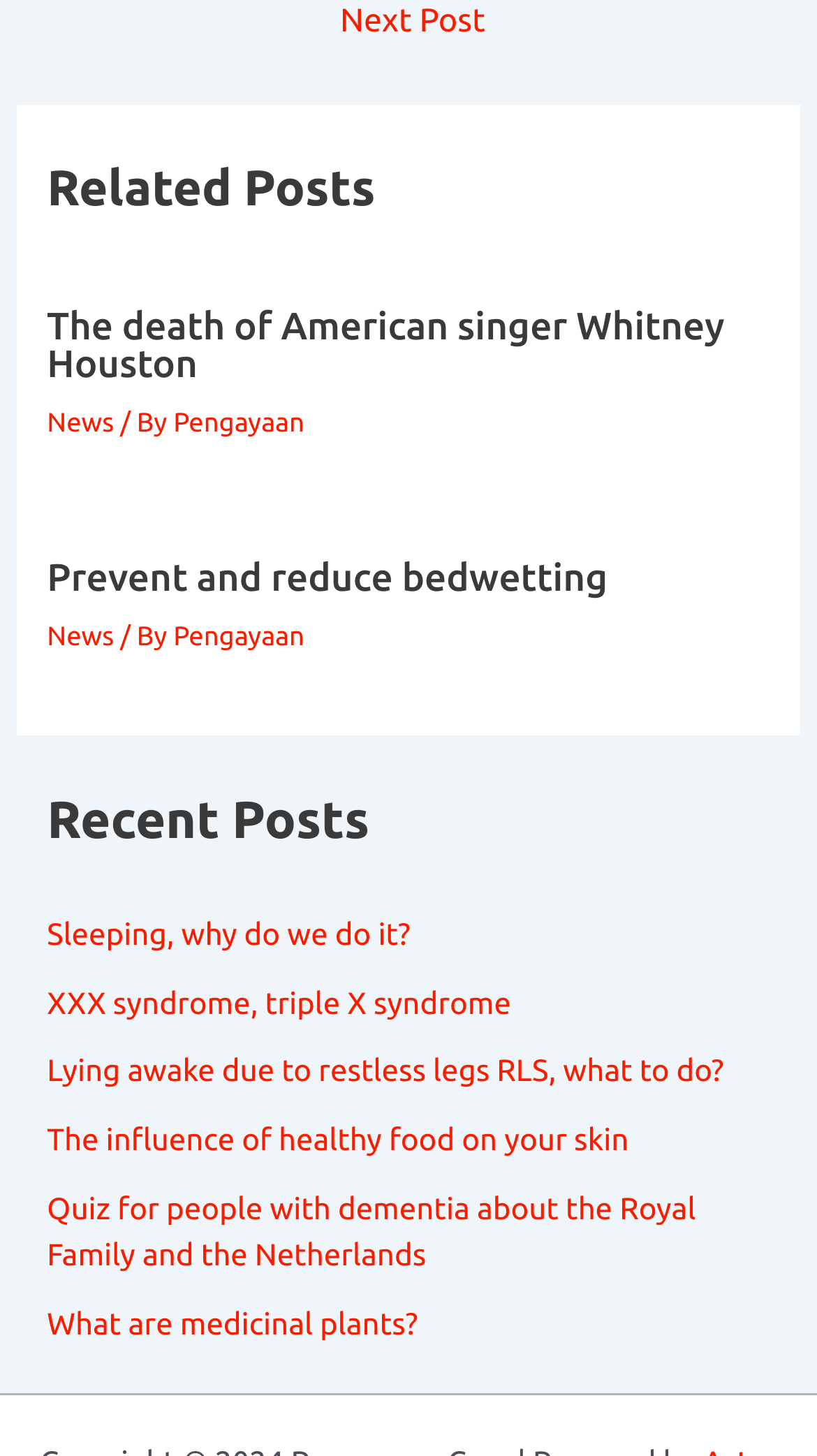Locate the bounding box coordinates of the clickable part needed for the task: "Click on 'Next Post'".

[0.025, 0.003, 0.985, 0.025]